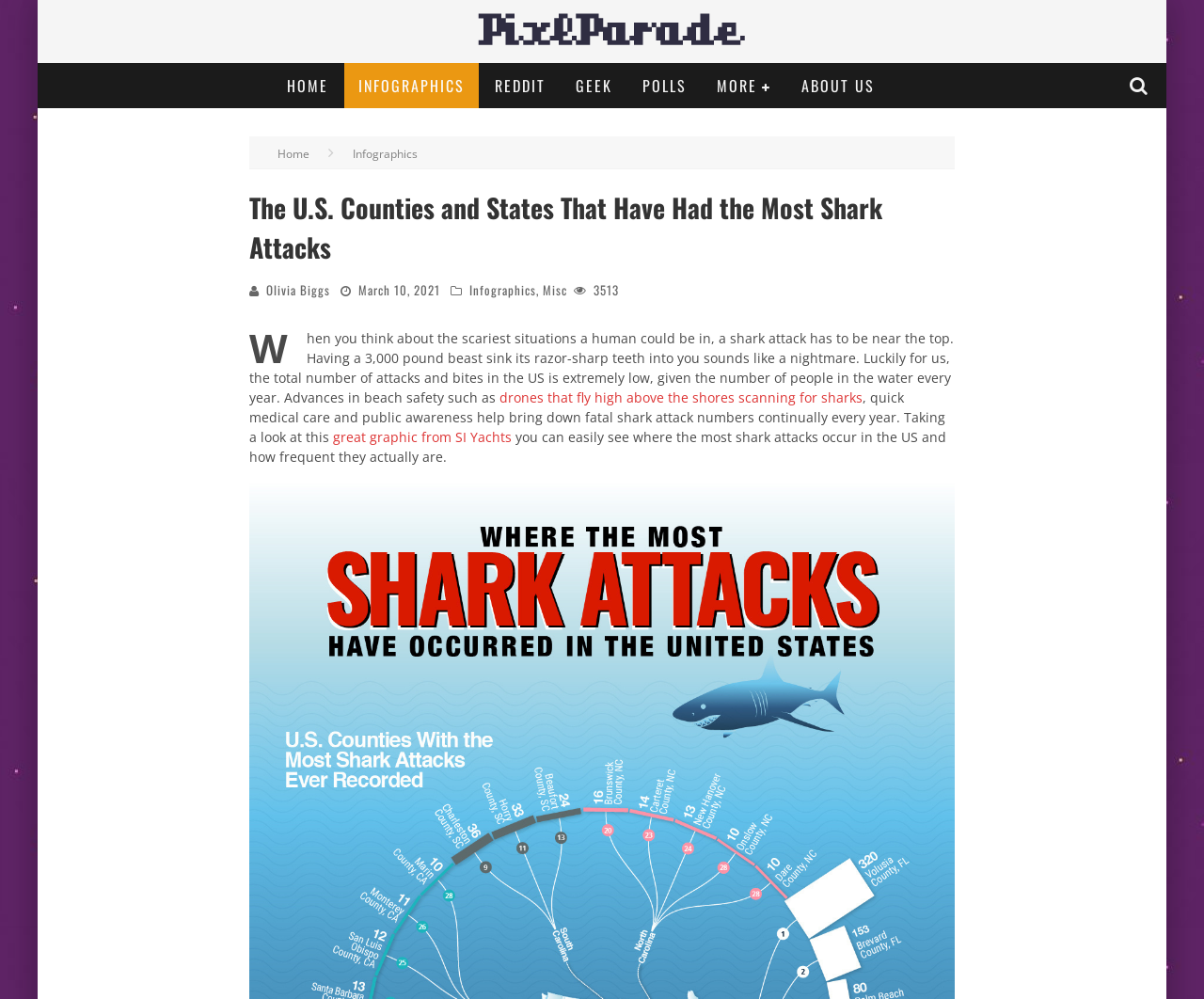Identify the bounding box coordinates of the element to click to follow this instruction: 'Click the PixlParade logo'. Ensure the coordinates are four float values between 0 and 1, provided as [left, top, right, bottom].

[0.394, 0.035, 0.622, 0.053]